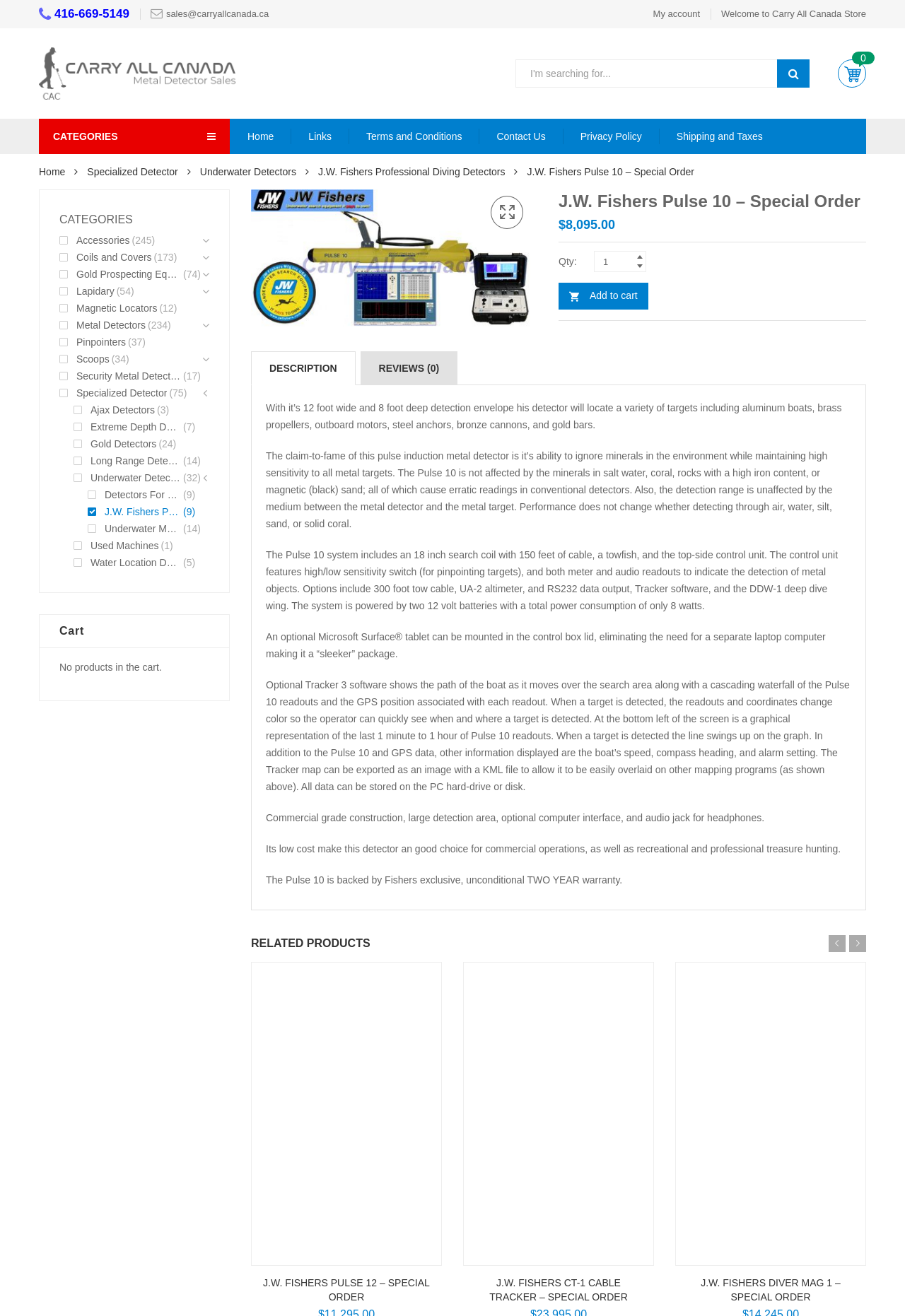Please find the bounding box coordinates of the element's region to be clicked to carry out this instruction: "view 'DESCRIPTION'".

[0.277, 0.267, 0.393, 0.293]